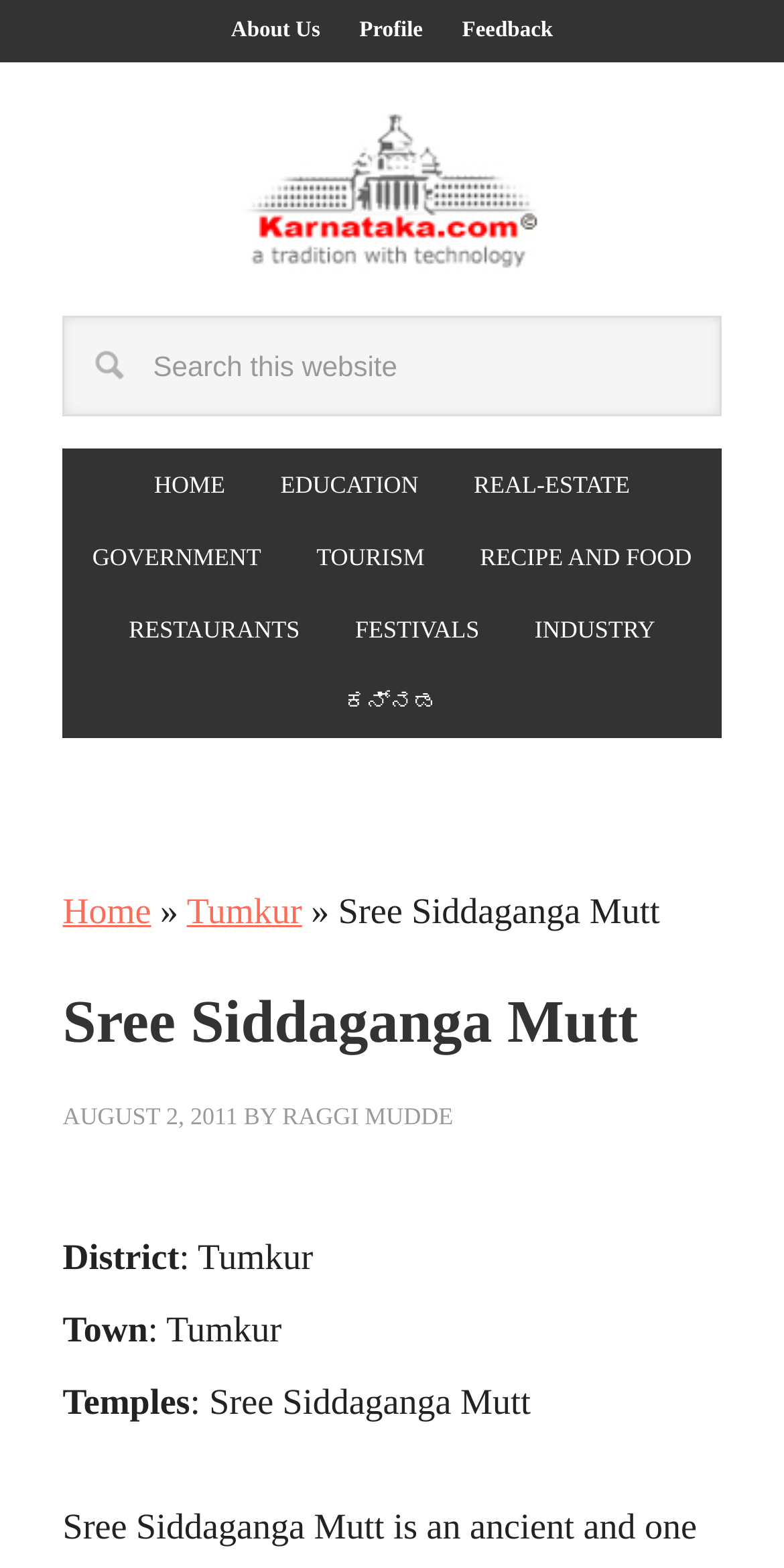Specify the bounding box coordinates of the region I need to click to perform the following instruction: "Click on EDUCATION link". The coordinates must be four float numbers in the range of 0 to 1, i.e., [left, top, right, bottom].

[0.327, 0.286, 0.565, 0.332]